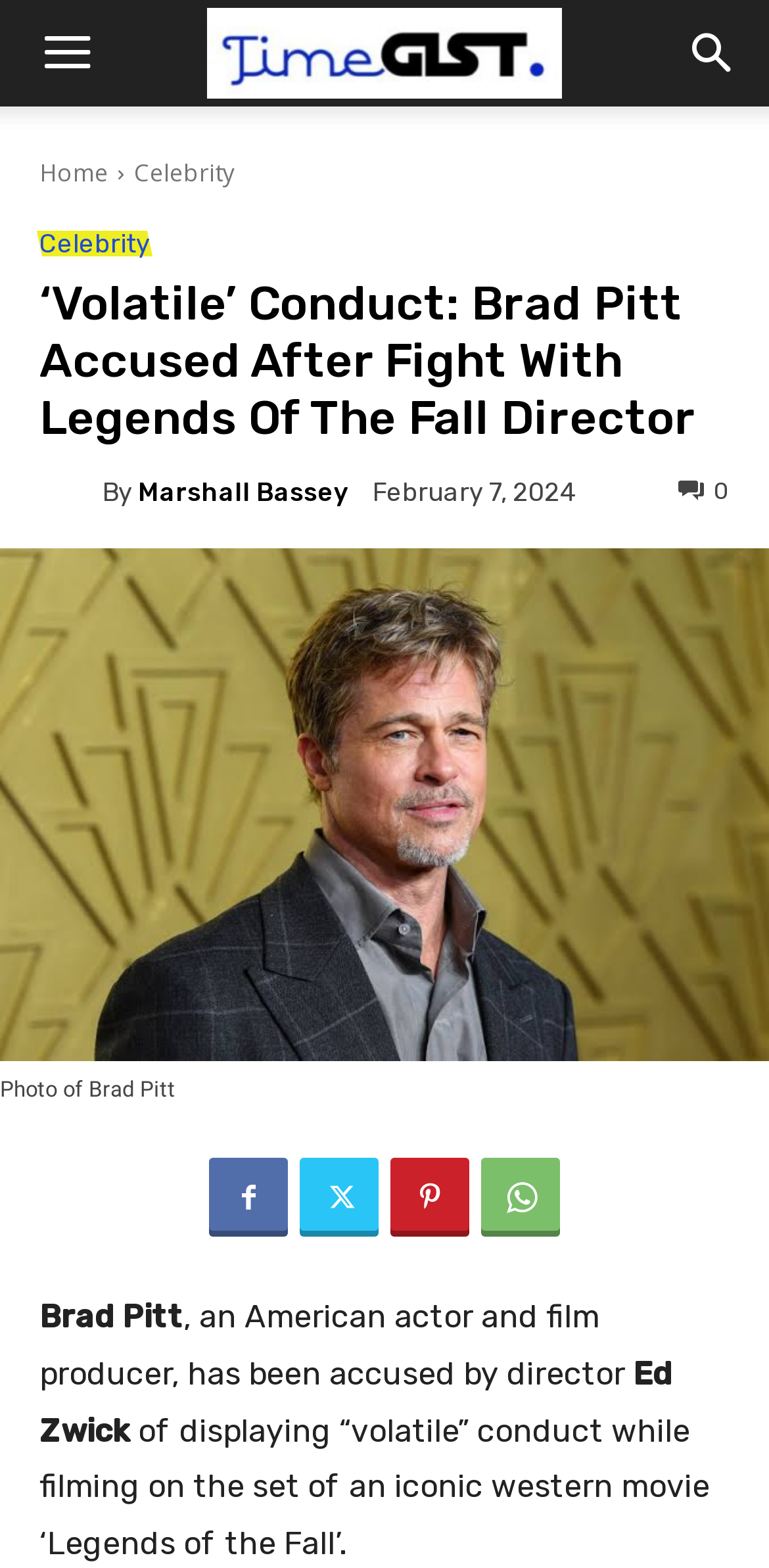Please find and give the text of the main heading on the webpage.

‘Volatile’ Conduct: Brad Pitt Accused After Fight With Legends Of The Fall Director